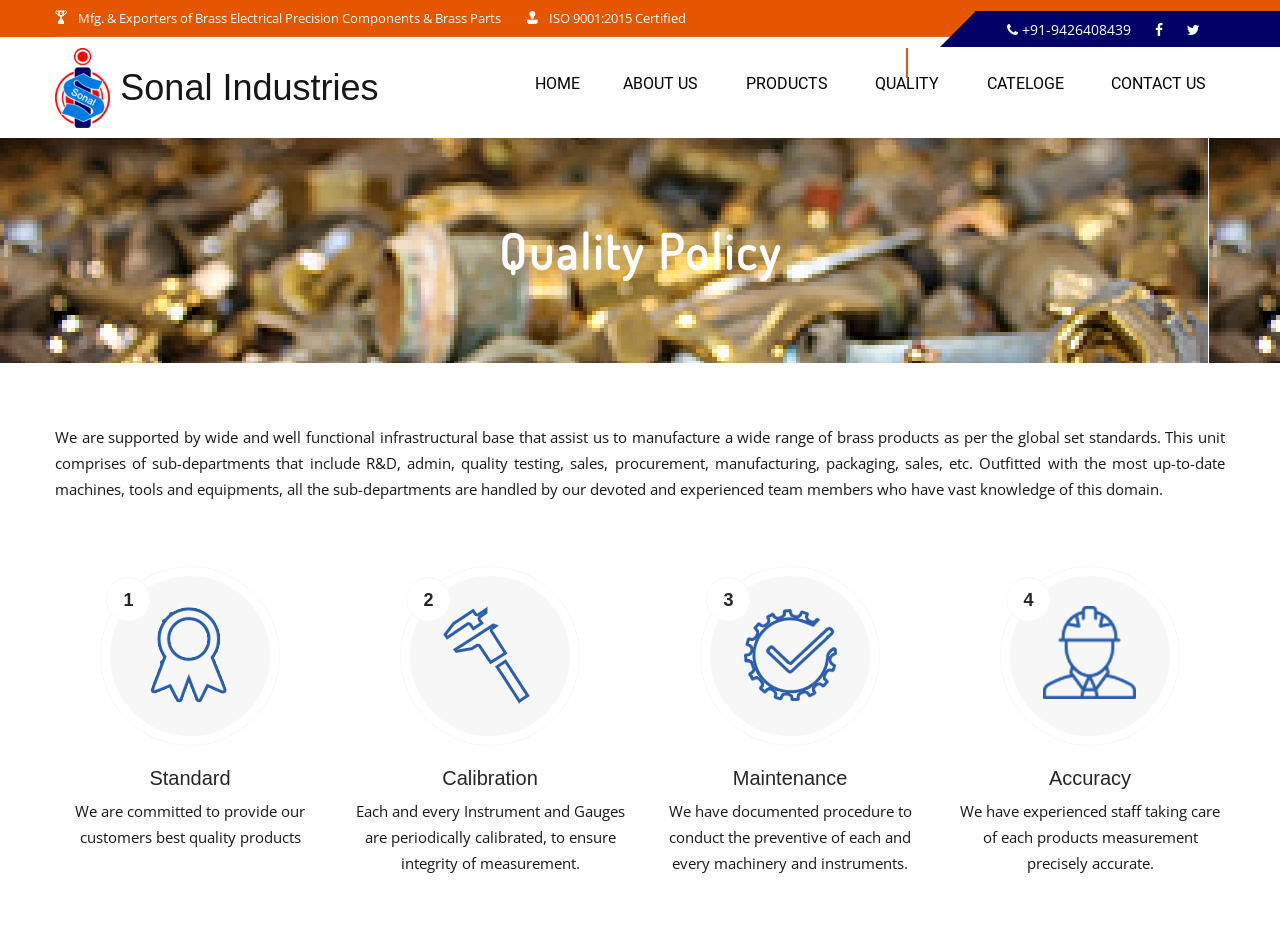Determine the bounding box coordinates for the element that should be clicked to follow this instruction: "Click the phone number link". The coordinates should be given as four float numbers between 0 and 1, in the format [left, top, right, bottom].

[0.787, 0.013, 0.884, 0.051]